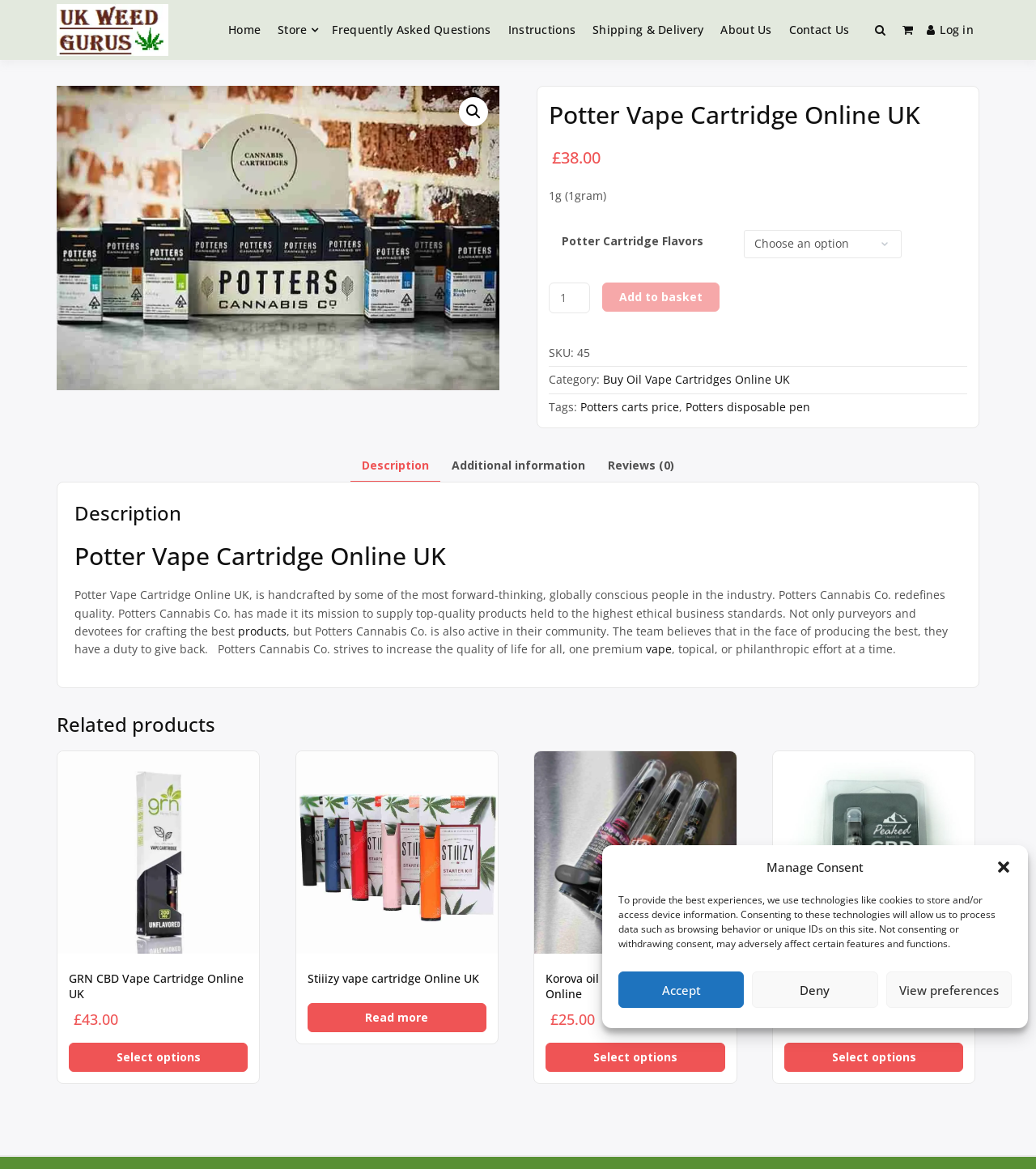Generate a thorough caption that explains the contents of the webpage.

This webpage is about Potter Vape Cartridge Online UK, a product sold by UK Weed Guru. At the top of the page, there is a dialog box for managing consent, which includes buttons to accept, deny, or view preferences. Below this, there is a navigation menu with links to the home page, store, FAQs, instructions, shipping and delivery, about us, and contact us.

The main content of the page is divided into sections. The first section displays the product information, including an image, price (£38.00), and a brief description. There is also a dropdown menu to select the product flavor and a spin button to adjust the quantity. An "Add to basket" button is located below.

The next section displays the product details, including the SKU, category, and tags. There are also links to related products, such as Buy Oil Vape Cartridges Online UK, Potters carts price, and Potters disposable pen.

Below this, there is a tab list with three tabs: Description, Additional information, and Reviews (0). The Description tab is selected by default and displays a detailed product description, which mentions that Potter Vape Cartridge Online UK is handcrafted by forward-thinking and globally conscious people in the industry.

The page also features a section for related products, which includes four products: GRN CBD Vape Cartridge Online UK, Stiiizy vape cartridge Online UK, Korova oil vape cartridges Online, and Peaked Vape Cartridge Online UK. Each product has an image, price, and a brief description, with links to select options and read more.